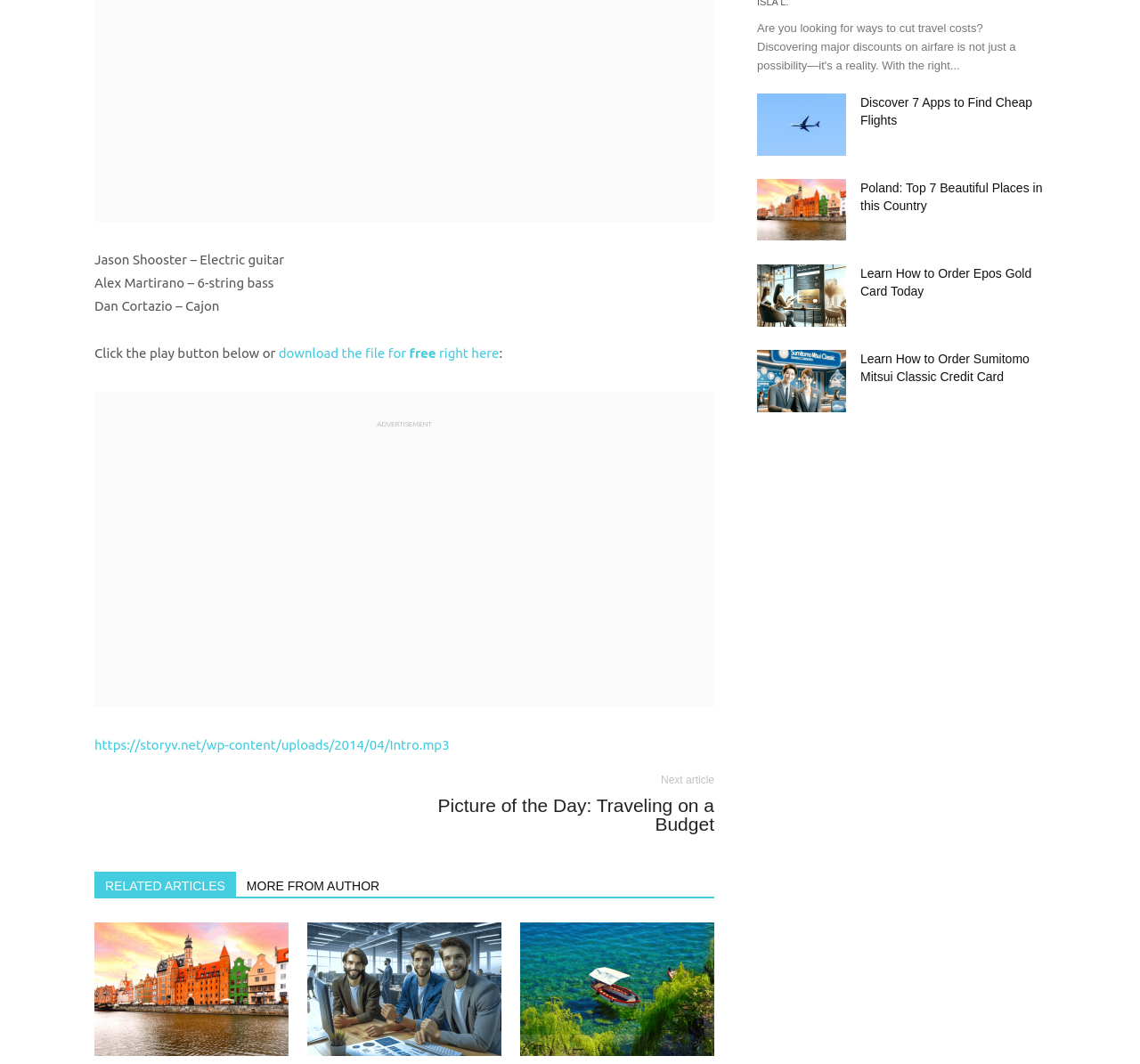Please locate the UI element described by "alt="ADventureZ"" and provide its bounding box coordinates.

None